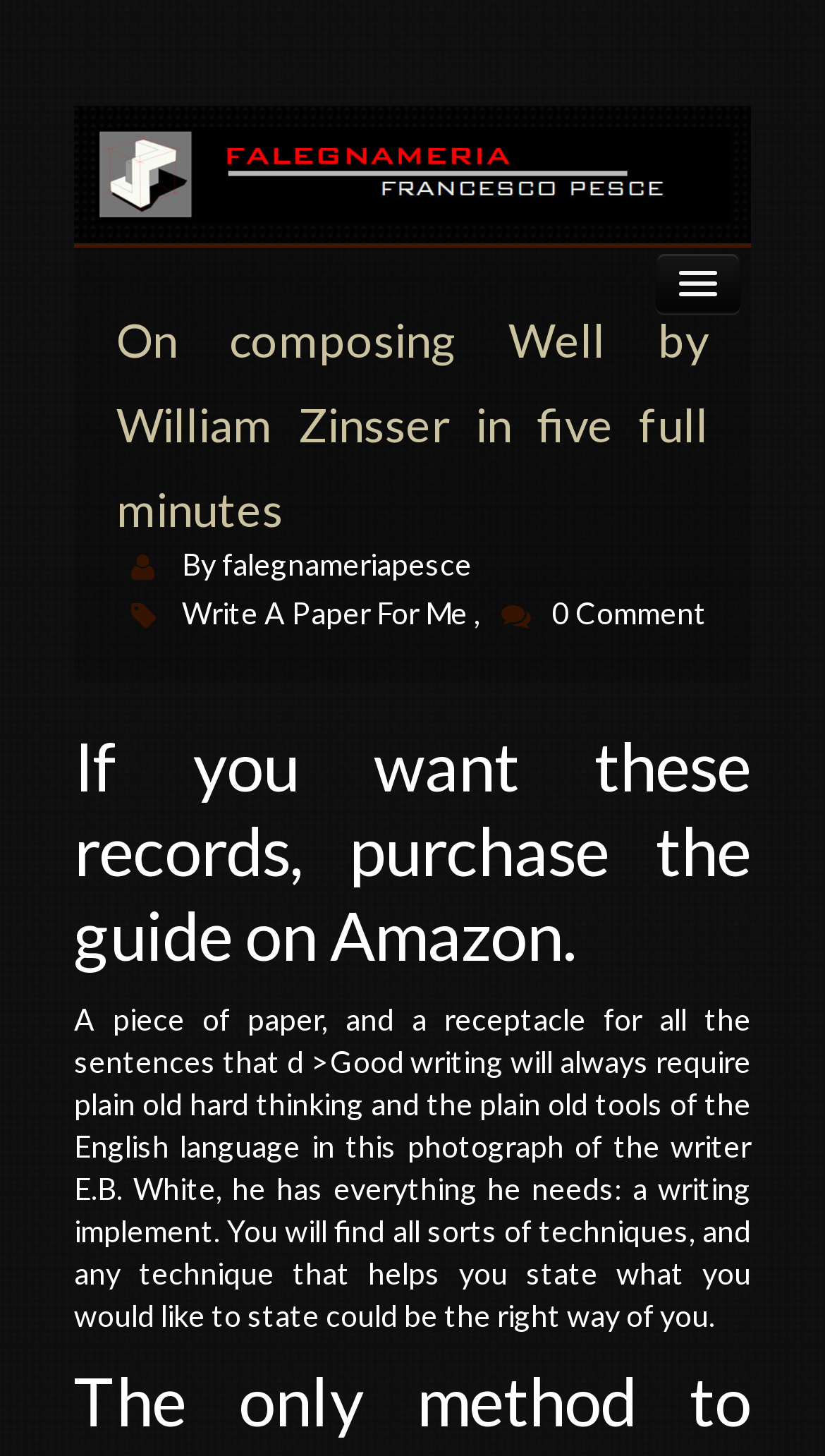Identify the coordinates of the bounding box for the element that must be clicked to accomplish the instruction: "Check the Comments section".

[0.669, 0.408, 0.856, 0.433]